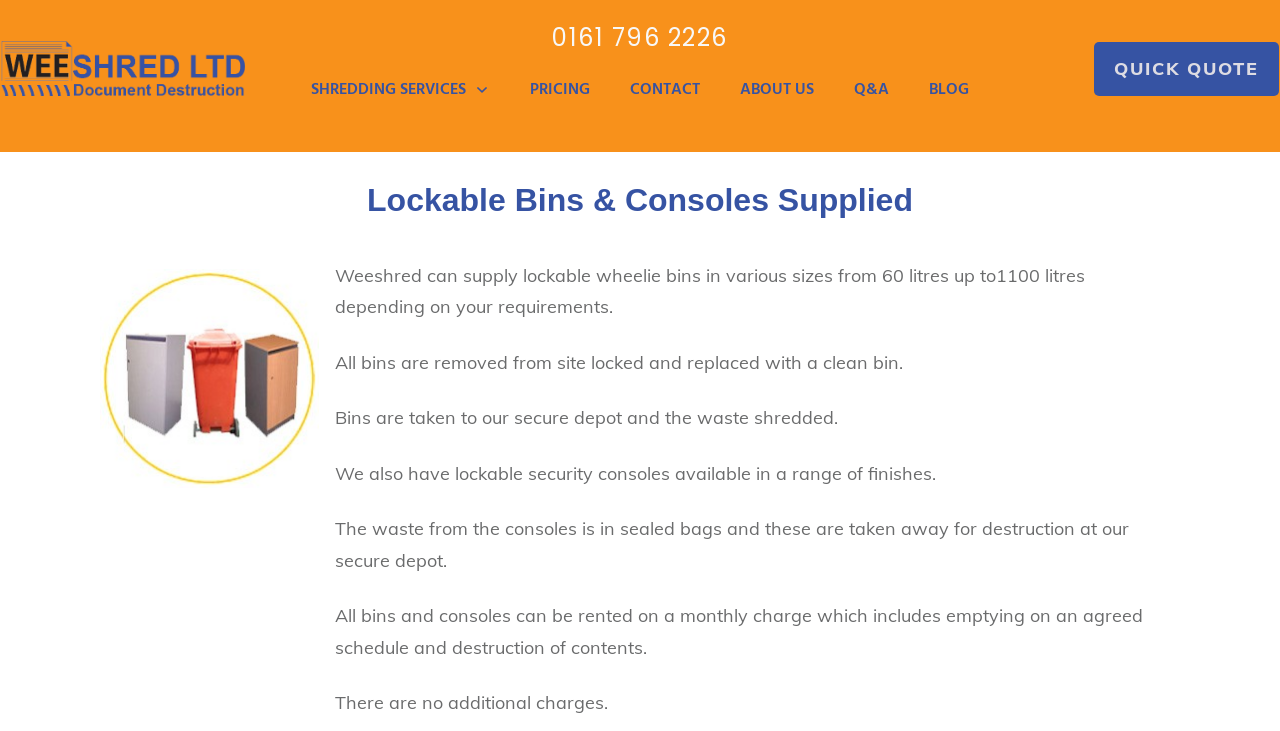Based on the image, please respond to the question with as much detail as possible:
What is the range of sizes for the lockable wheelie bins?

I found the range of sizes by reading the static text element that says 'Weeshred can supply lockable wheelie bins in various sizes from 60 litres up to 1100 litres depending on your requirements.'